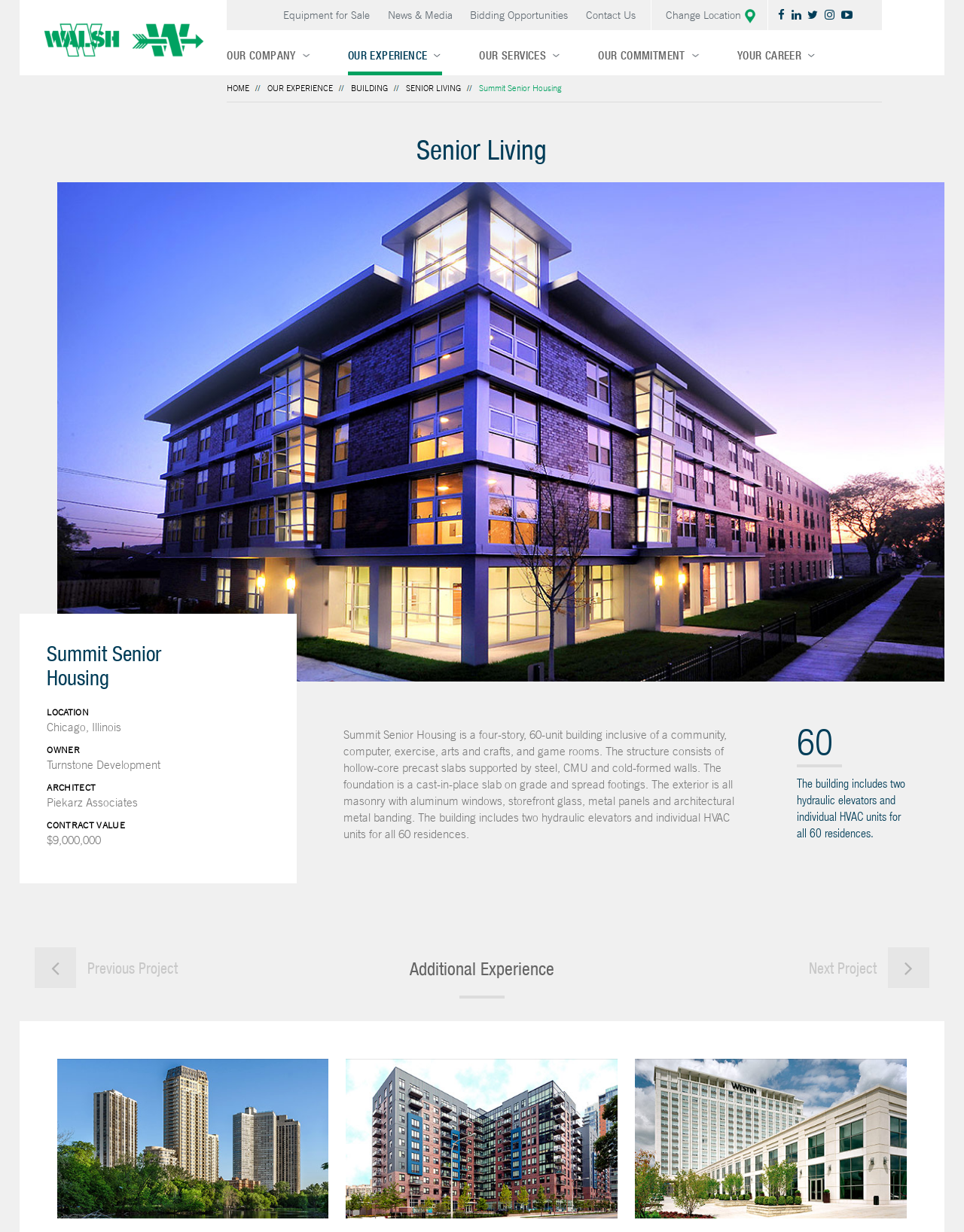Pinpoint the bounding box coordinates of the area that must be clicked to complete this instruction: "Click on Equipment for Sale".

[0.294, 0.007, 0.399, 0.018]